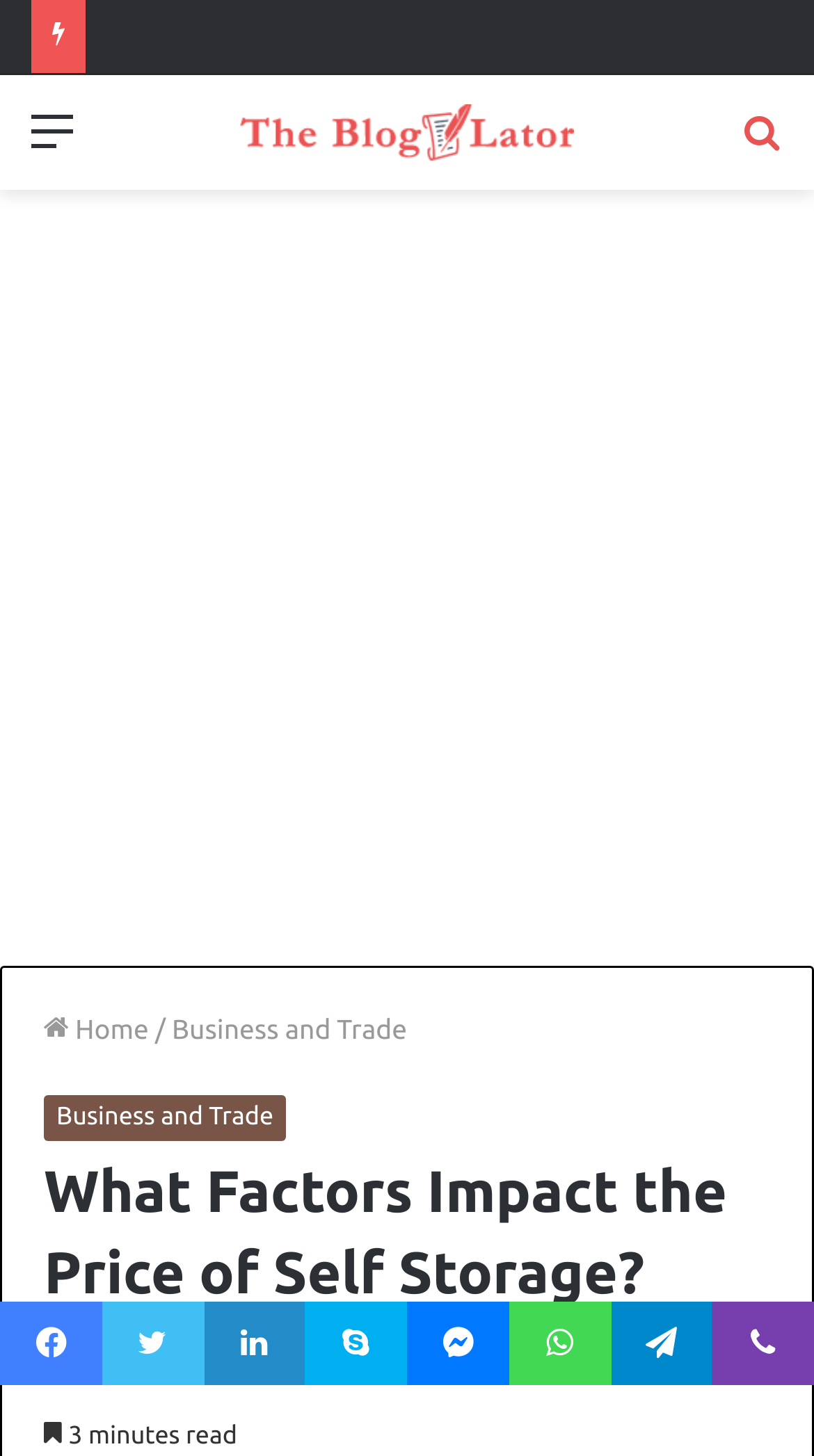Please determine the bounding box coordinates for the UI element described as: "Menu".

[0.038, 0.069, 0.09, 0.134]